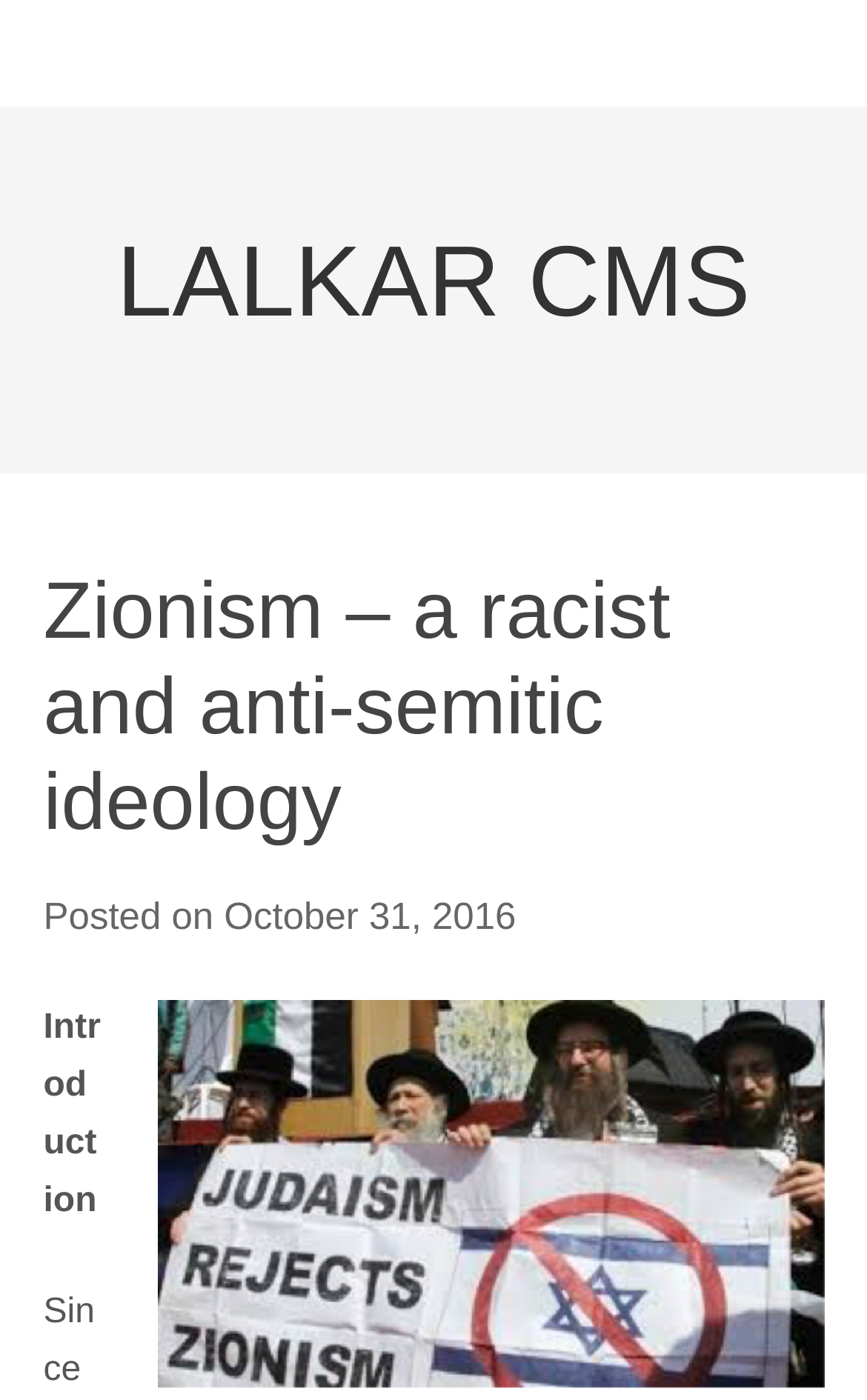Can you identify and provide the main heading of the webpage?

Zionism – a racist and anti-semitic ideology